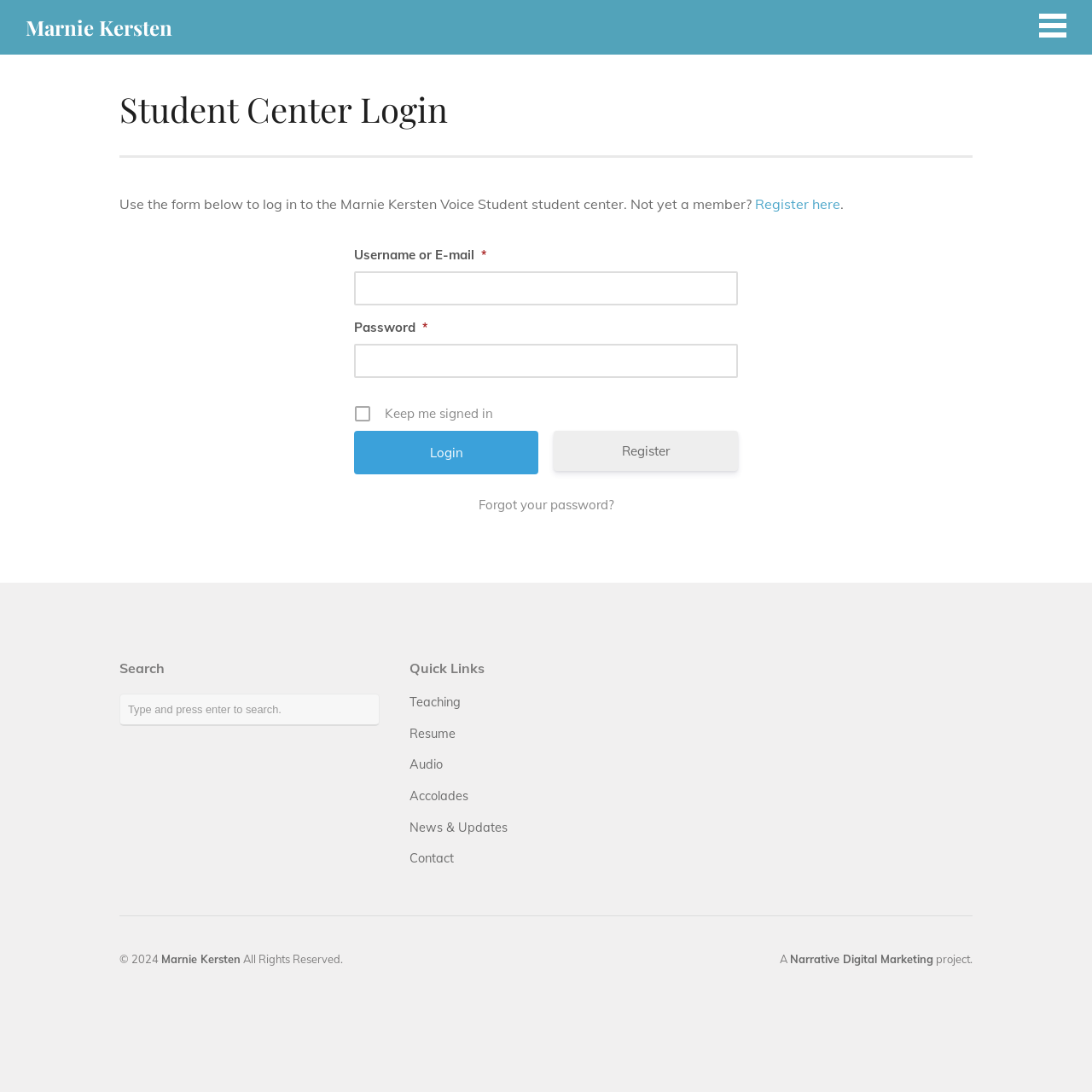Locate the bounding box coordinates of the clickable part needed for the task: "search for something".

[0.109, 0.635, 0.348, 0.665]